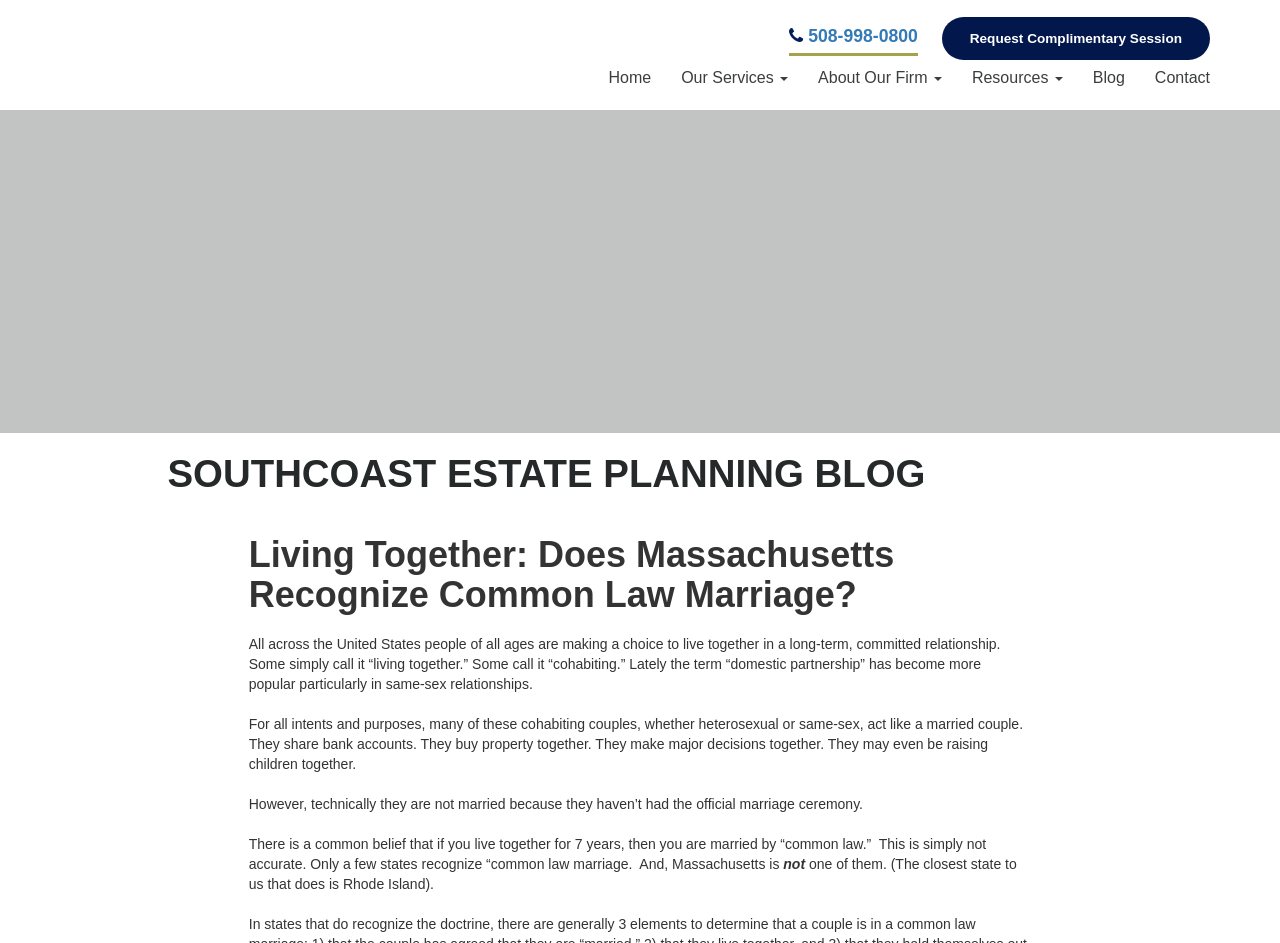Based on the element description "Home", predict the bounding box coordinates of the UI element.

None